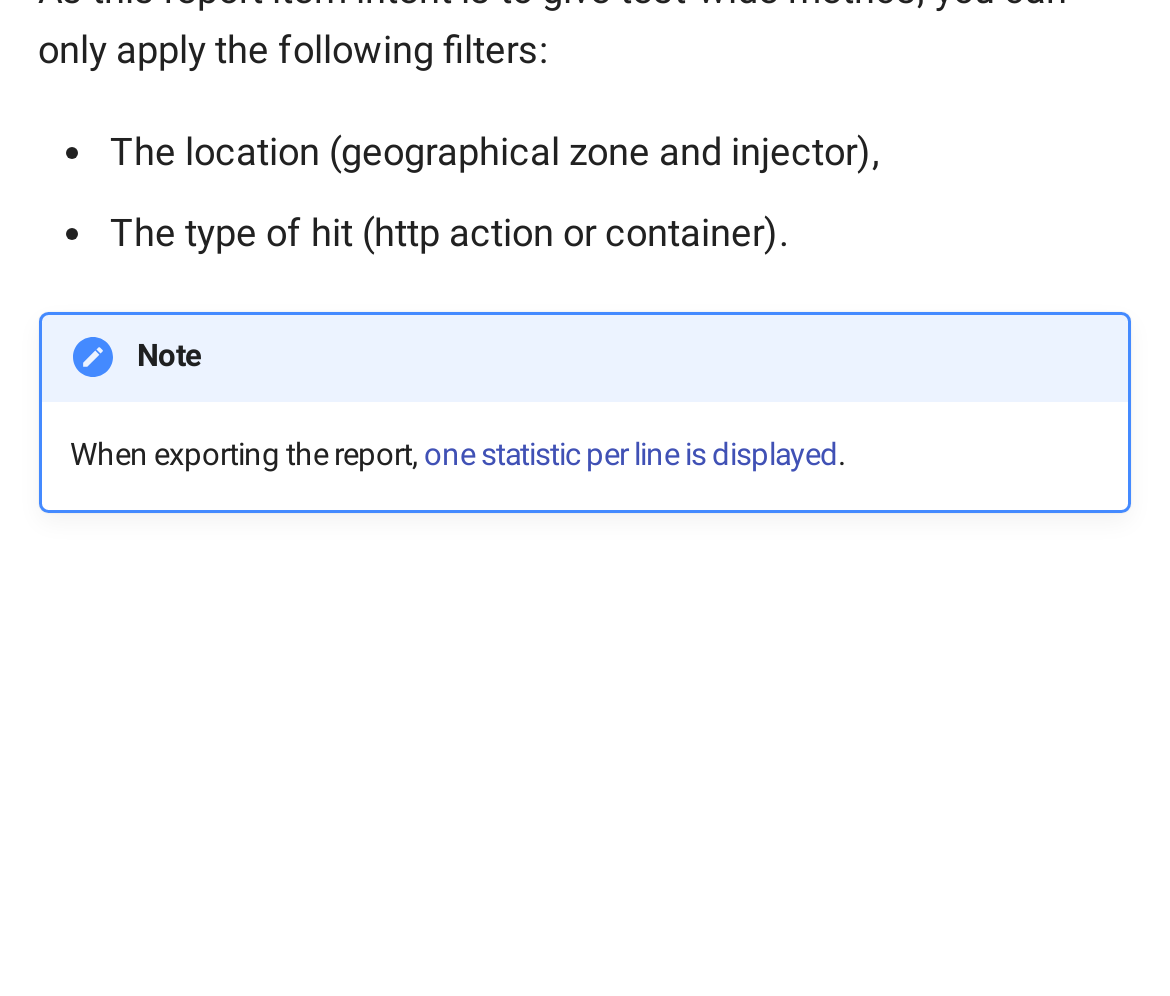Predict the bounding box coordinates of the UI element that matches this description: "Tutorials". The coordinates should be in the format [left, top, right, bottom] with each value between 0 and 1.

[0.0, 0.337, 0.496, 0.453]